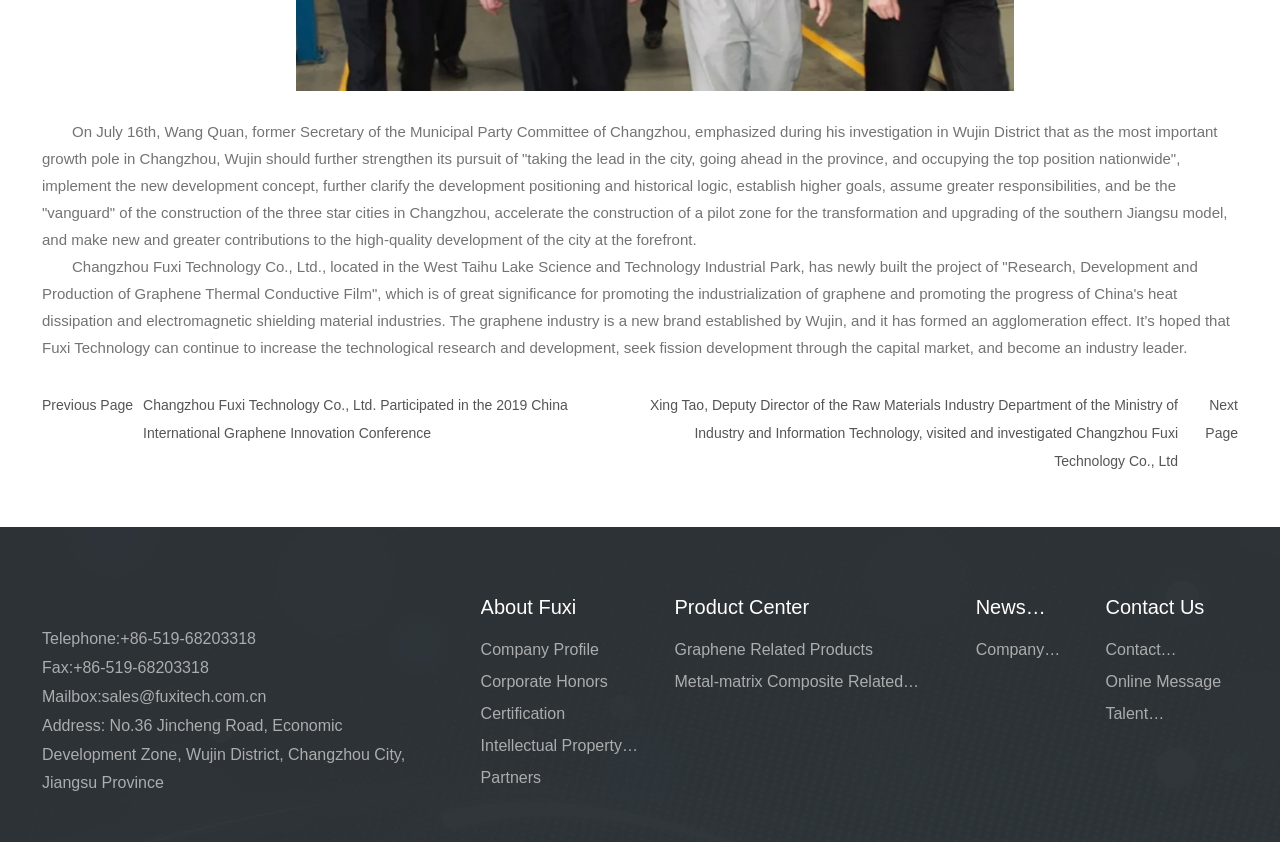Determine the bounding box coordinates of the section I need to click to execute the following instruction: "Click the 'HOME' link". Provide the coordinates as four float numbers between 0 and 1, i.e., [left, top, right, bottom].

None